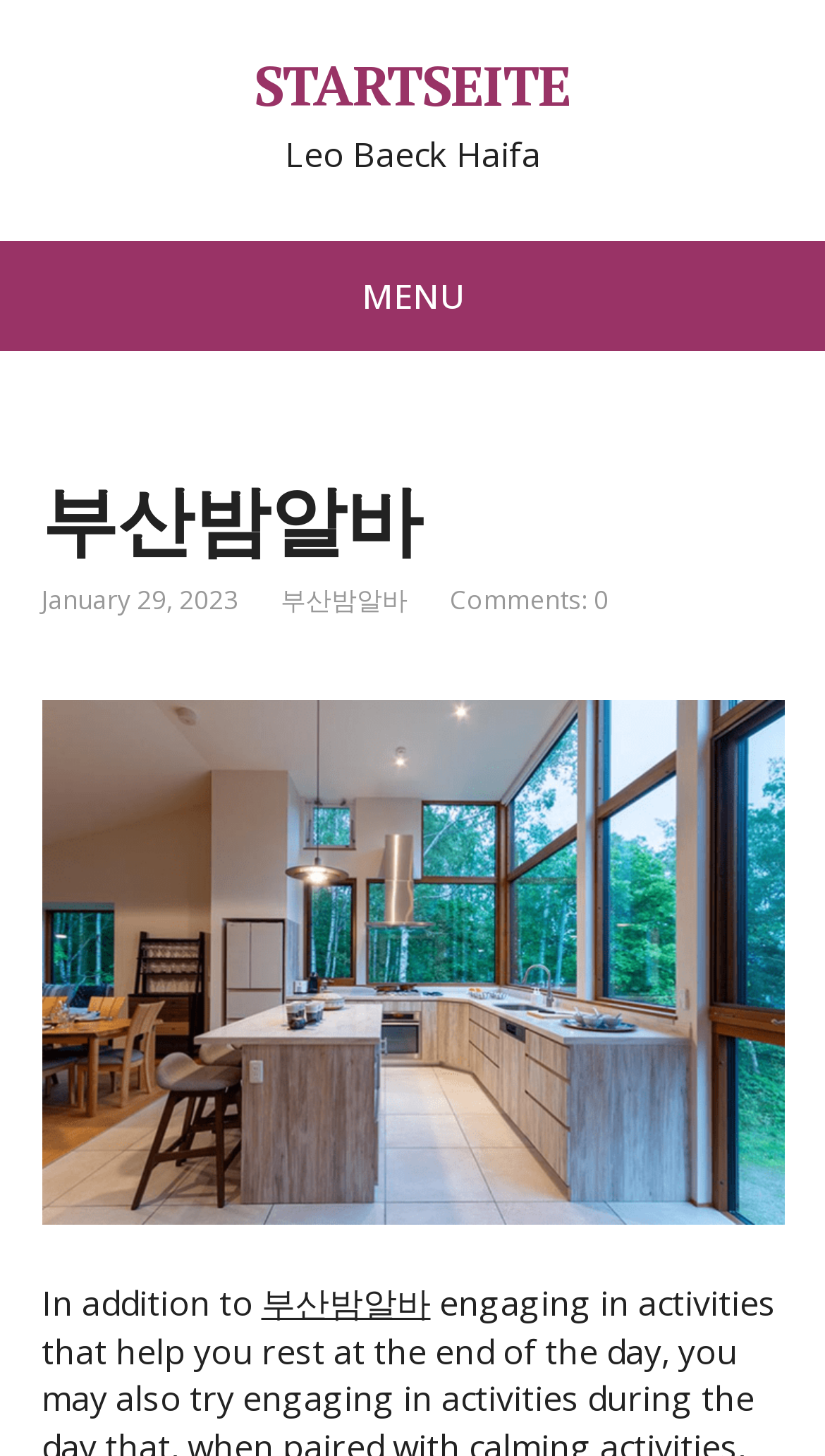Is the webpage about a specific location?
Offer a detailed and full explanation in response to the question.

I found the answer by looking at the text '부산밤알바' which appears multiple times on the webpage. This text is likely to be a location or a name related to a location, indicating that the webpage is about a specific location.